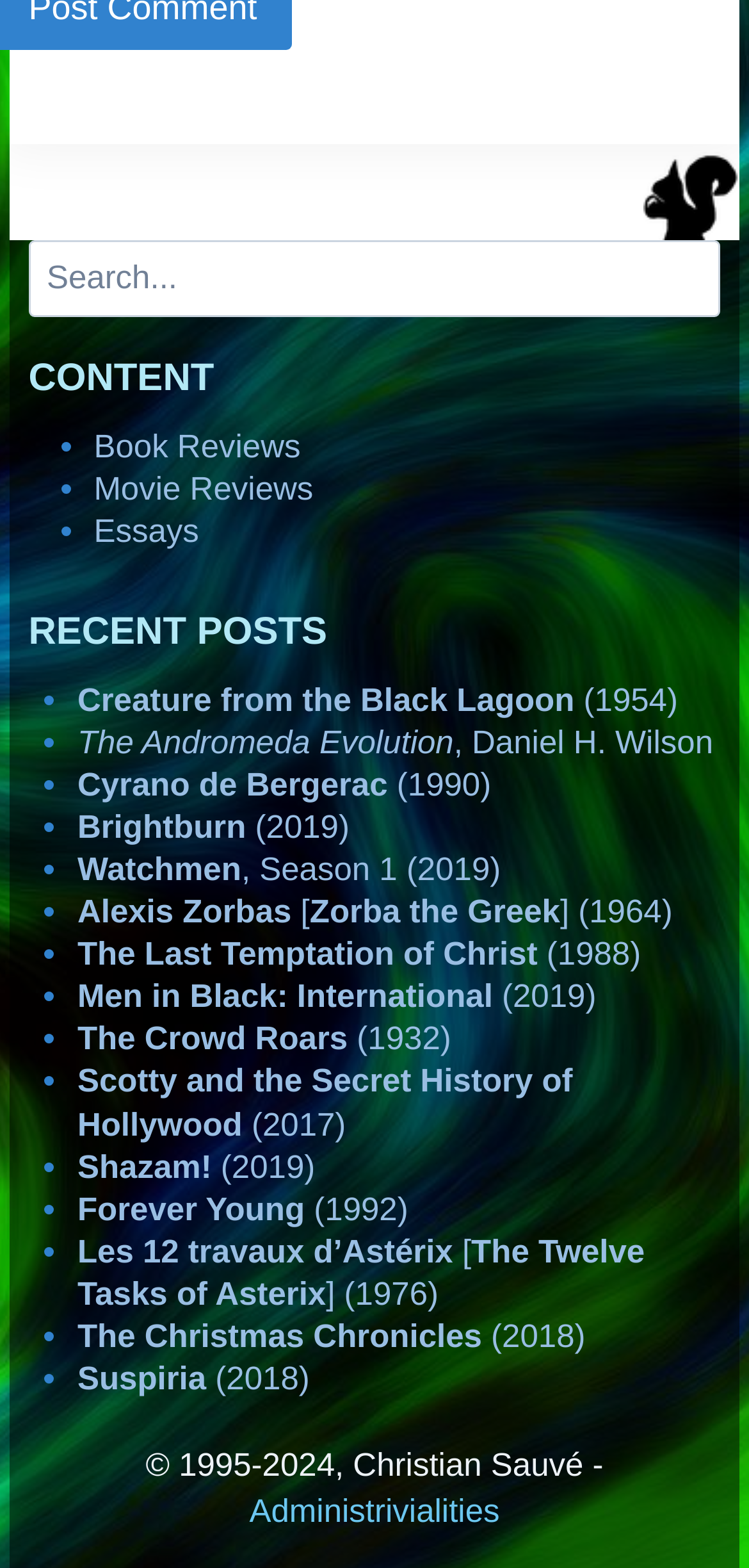Locate the bounding box coordinates of the clickable area needed to fulfill the instruction: "View recent post Creature from the Black Lagoon (1954)".

[0.103, 0.435, 0.905, 0.458]